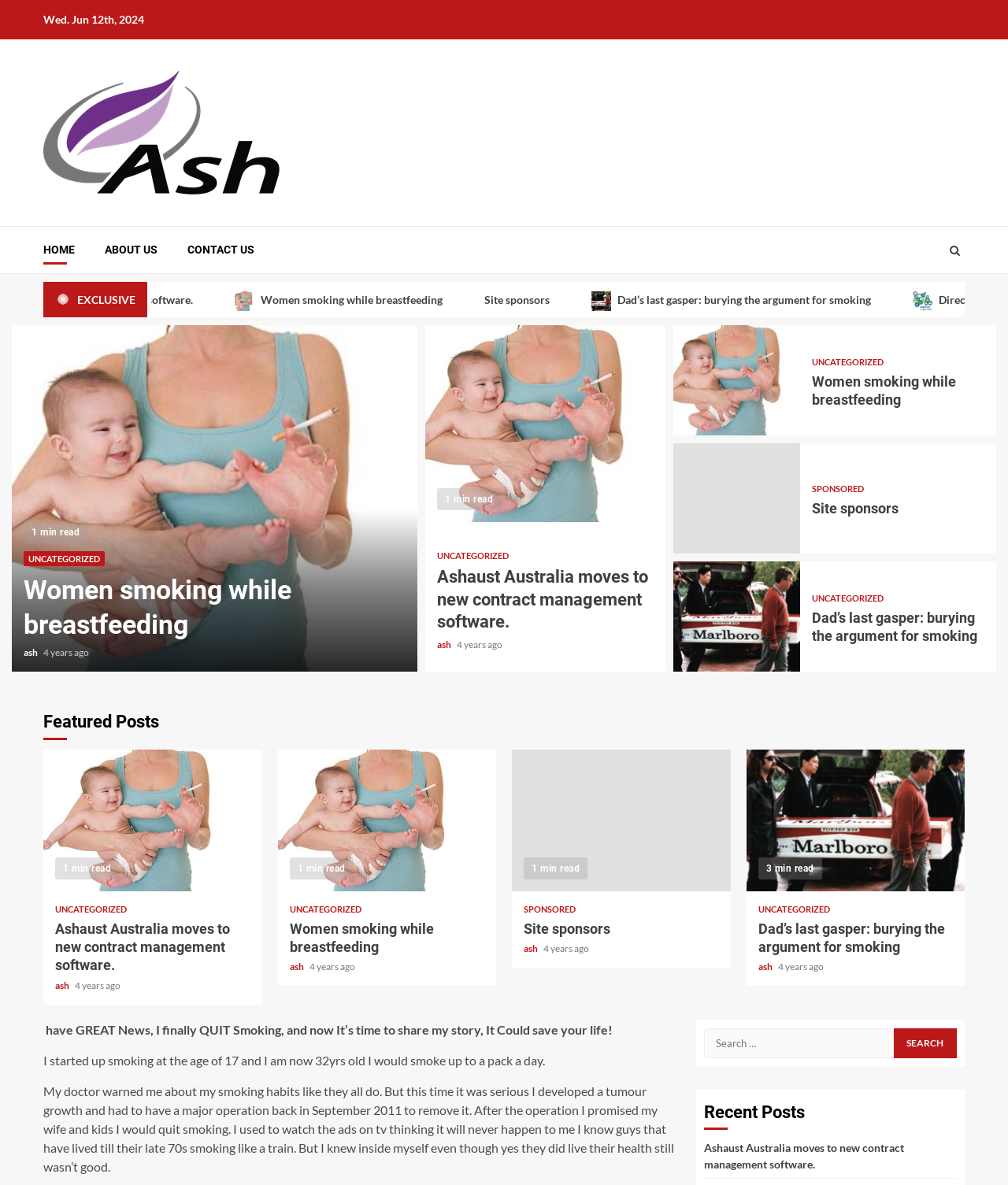Please identify the coordinates of the bounding box that should be clicked to fulfill this instruction: "View Ashaust Australia moves to new contract management software".

[0.422, 0.274, 0.66, 0.441]